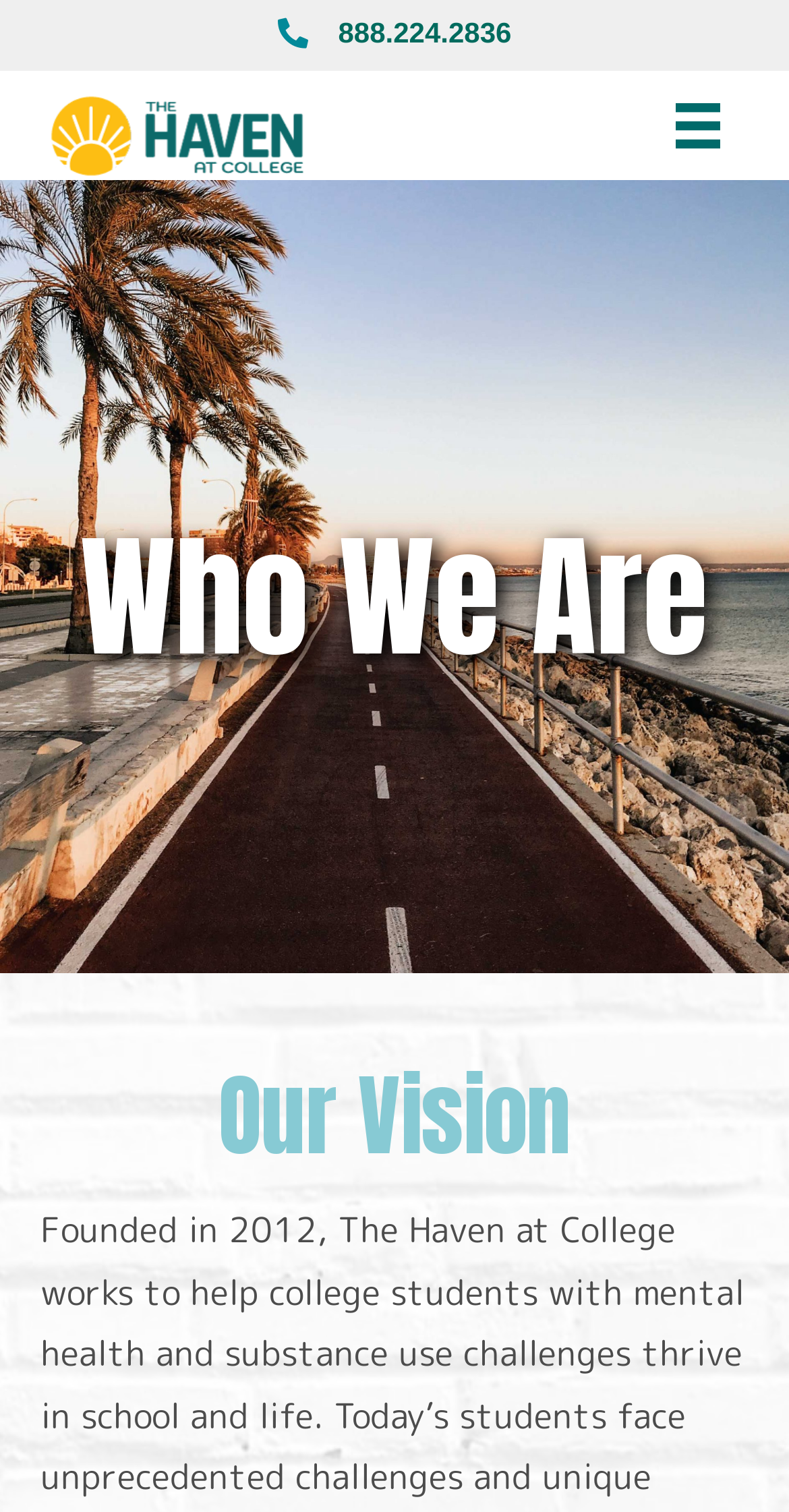Can you extract the primary headline text from the webpage?

Who We Are